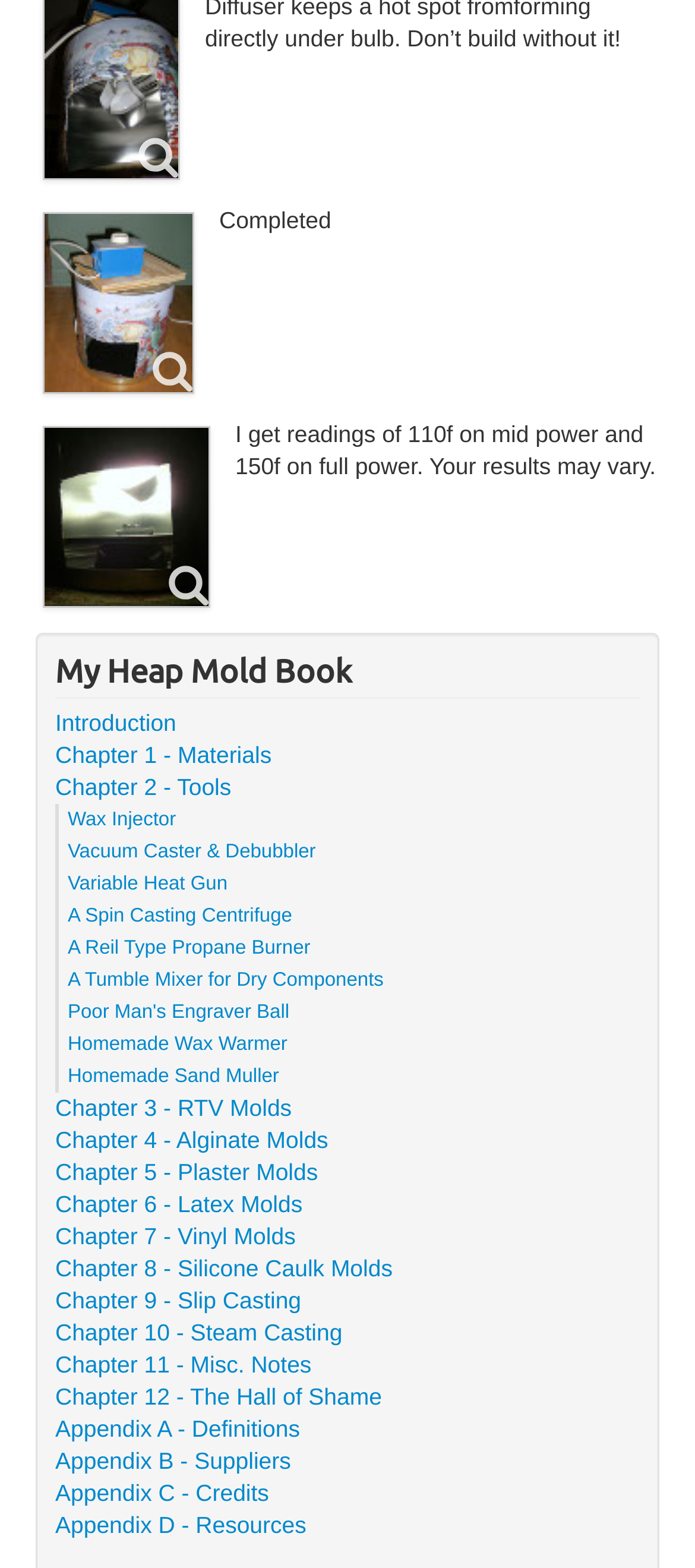How many chapters are in the book?
Give a one-word or short-phrase answer derived from the screenshot.

12